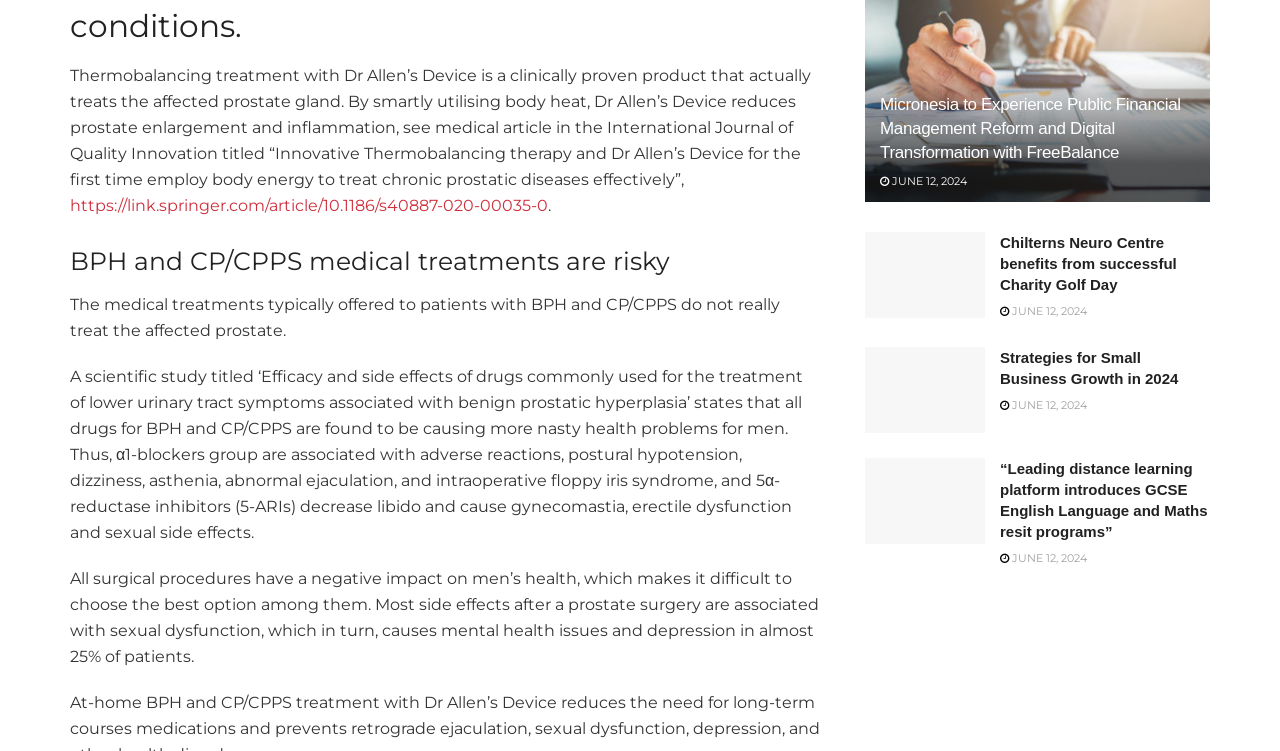Please find the bounding box coordinates for the clickable element needed to perform this instruction: "download this guide".

None